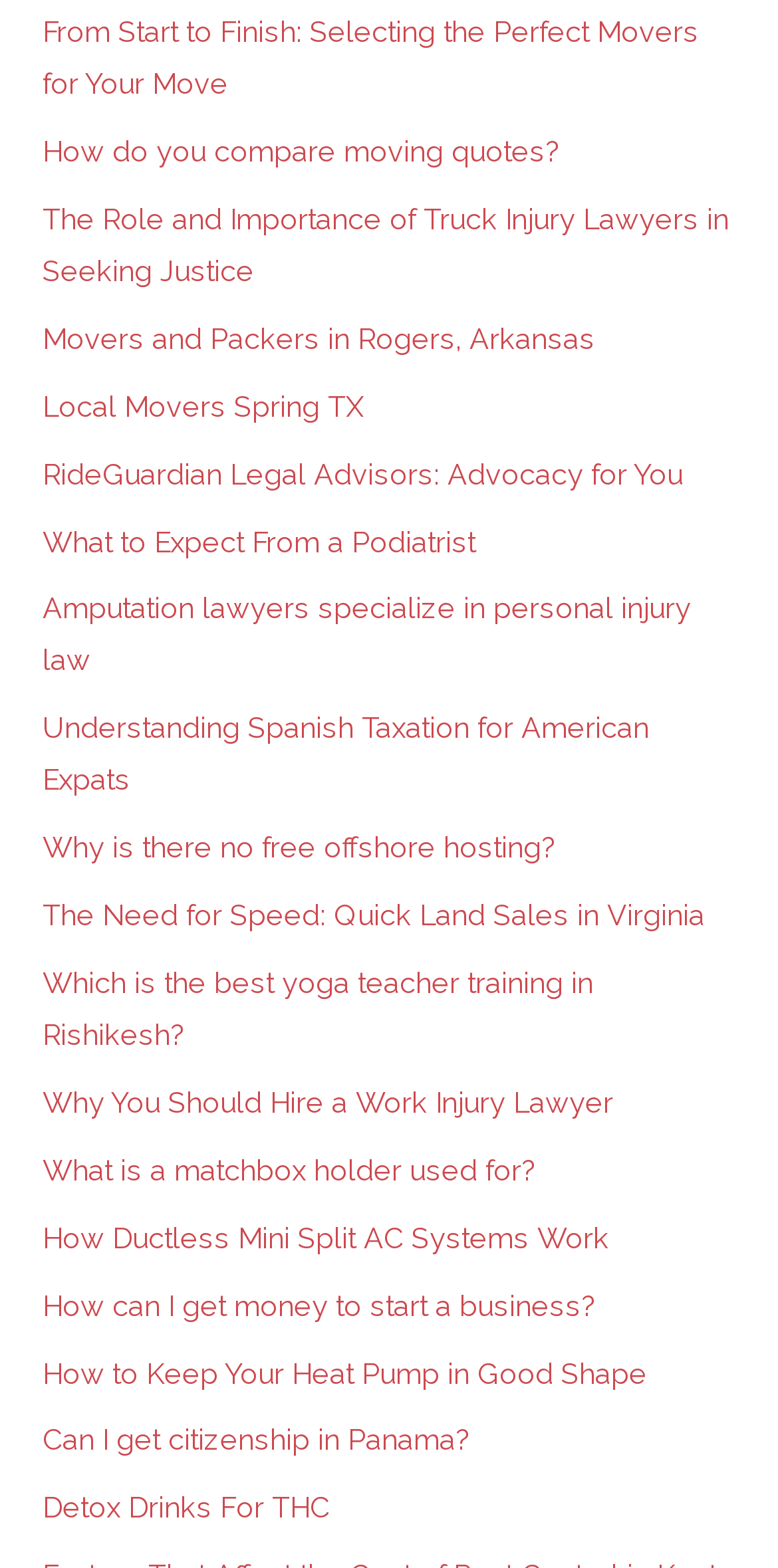Find the bounding box coordinates of the area to click in order to follow the instruction: "Learn about truck injury lawyers".

[0.055, 0.128, 0.937, 0.183]